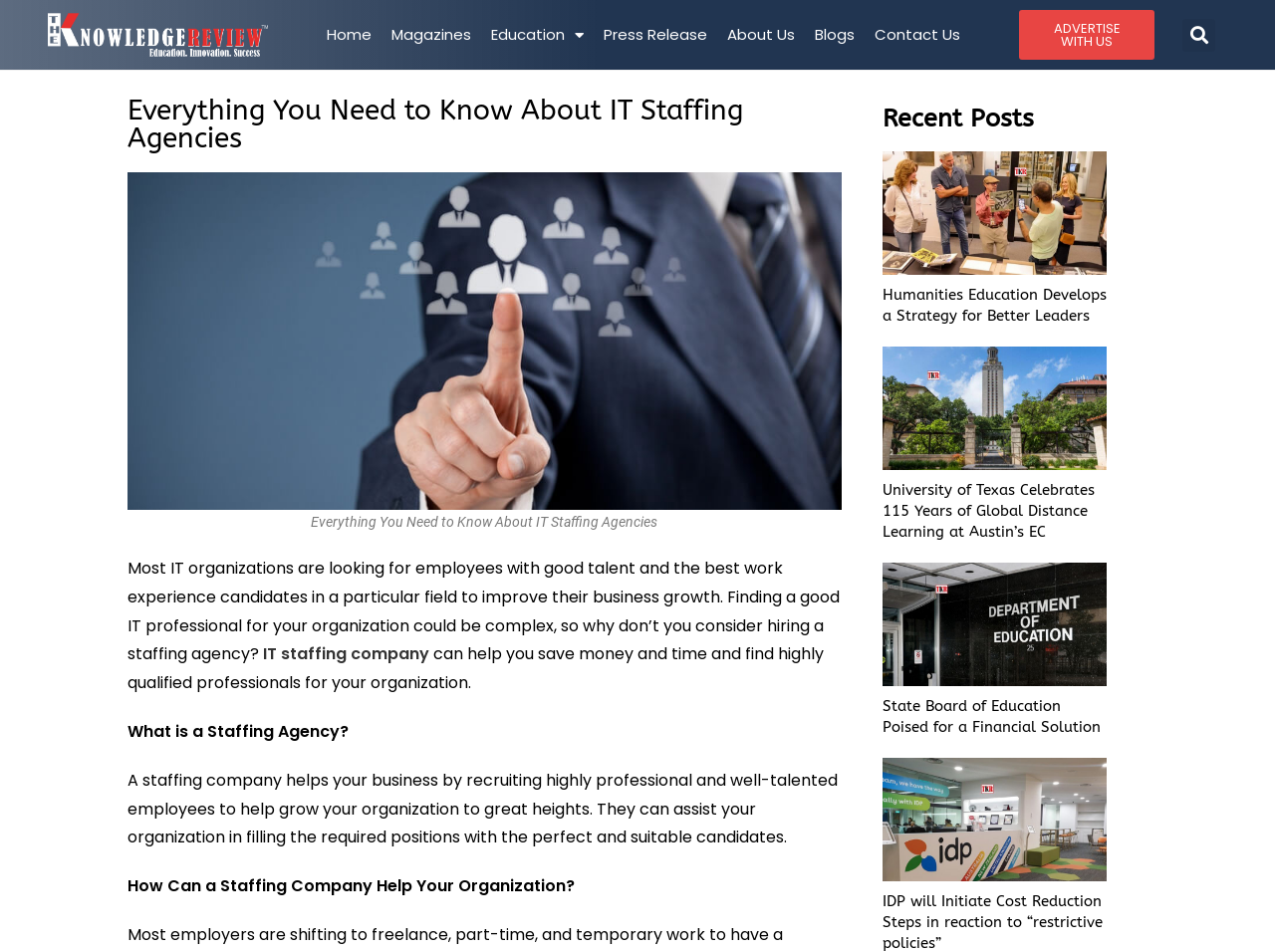What is the benefit of hiring a staffing agency?
Based on the visual content, answer with a single word or a brief phrase.

Save money and time